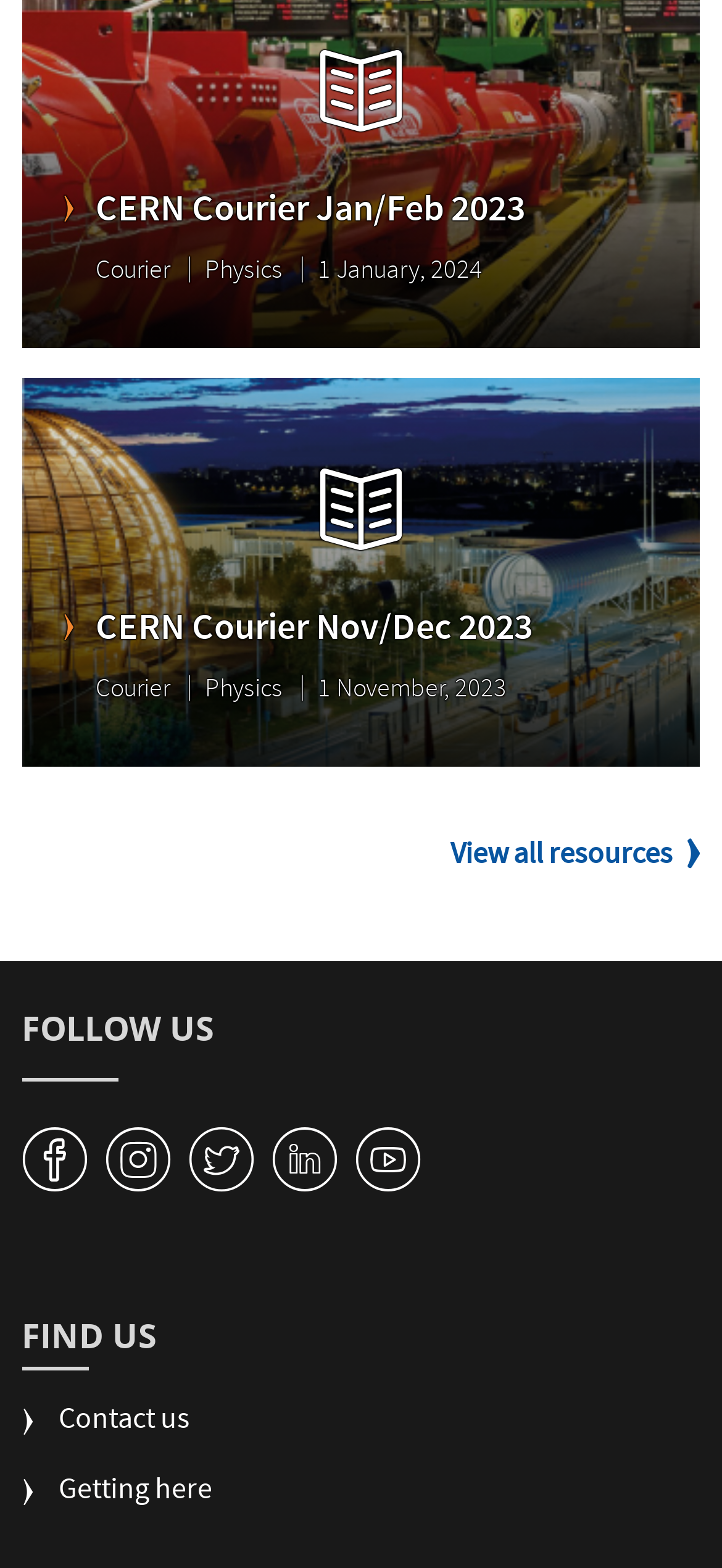Provide the bounding box coordinates for the UI element that is described by this text: "Getting here". The coordinates should be in the form of four float numbers between 0 and 1: [left, top, right, bottom].

[0.03, 0.939, 0.294, 0.984]